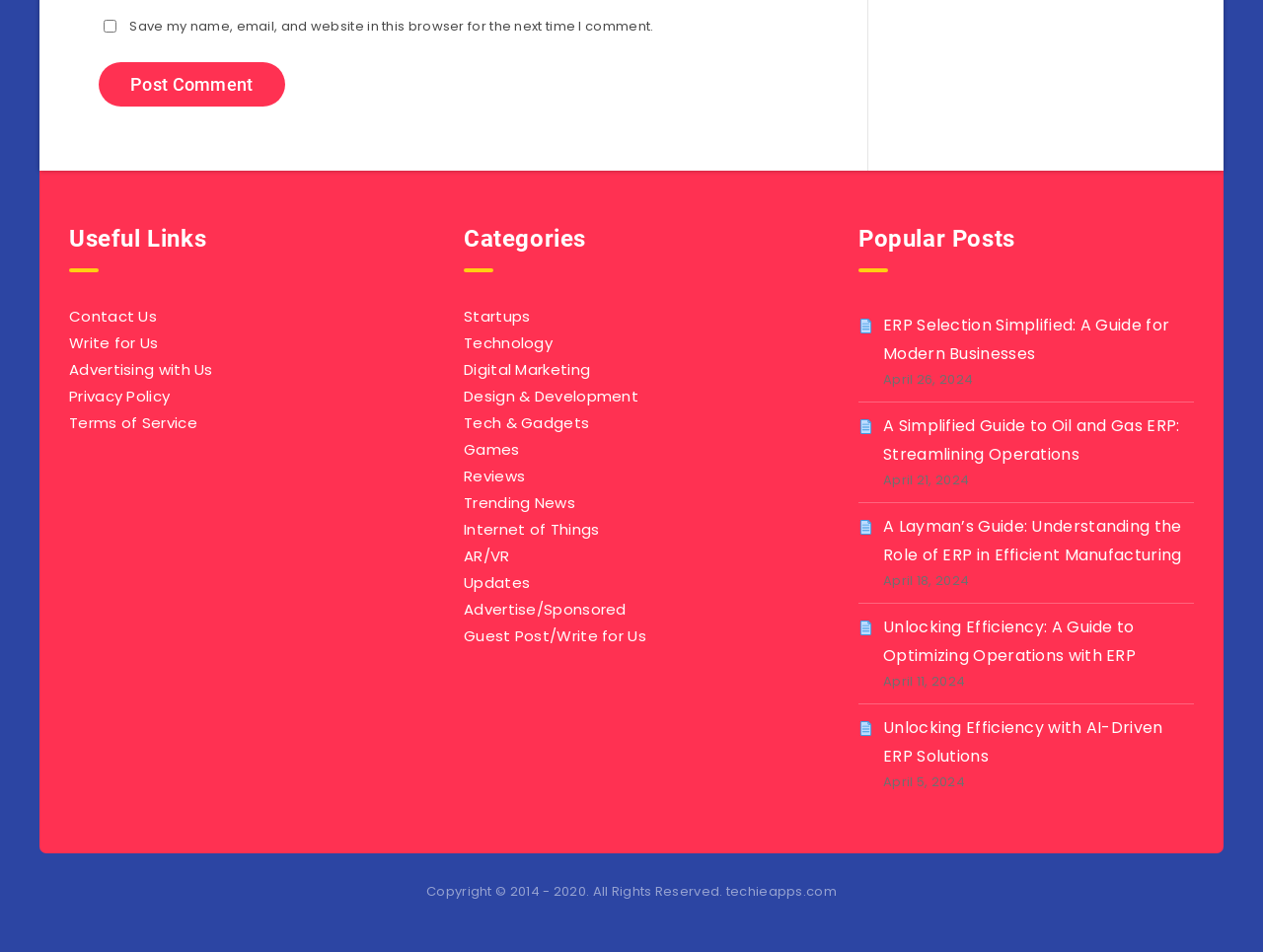Determine the coordinates of the bounding box that should be clicked to complete the instruction: "Read about ERP Selection Simplified". The coordinates should be represented by four float numbers between 0 and 1: [left, top, right, bottom].

[0.699, 0.329, 0.926, 0.385]